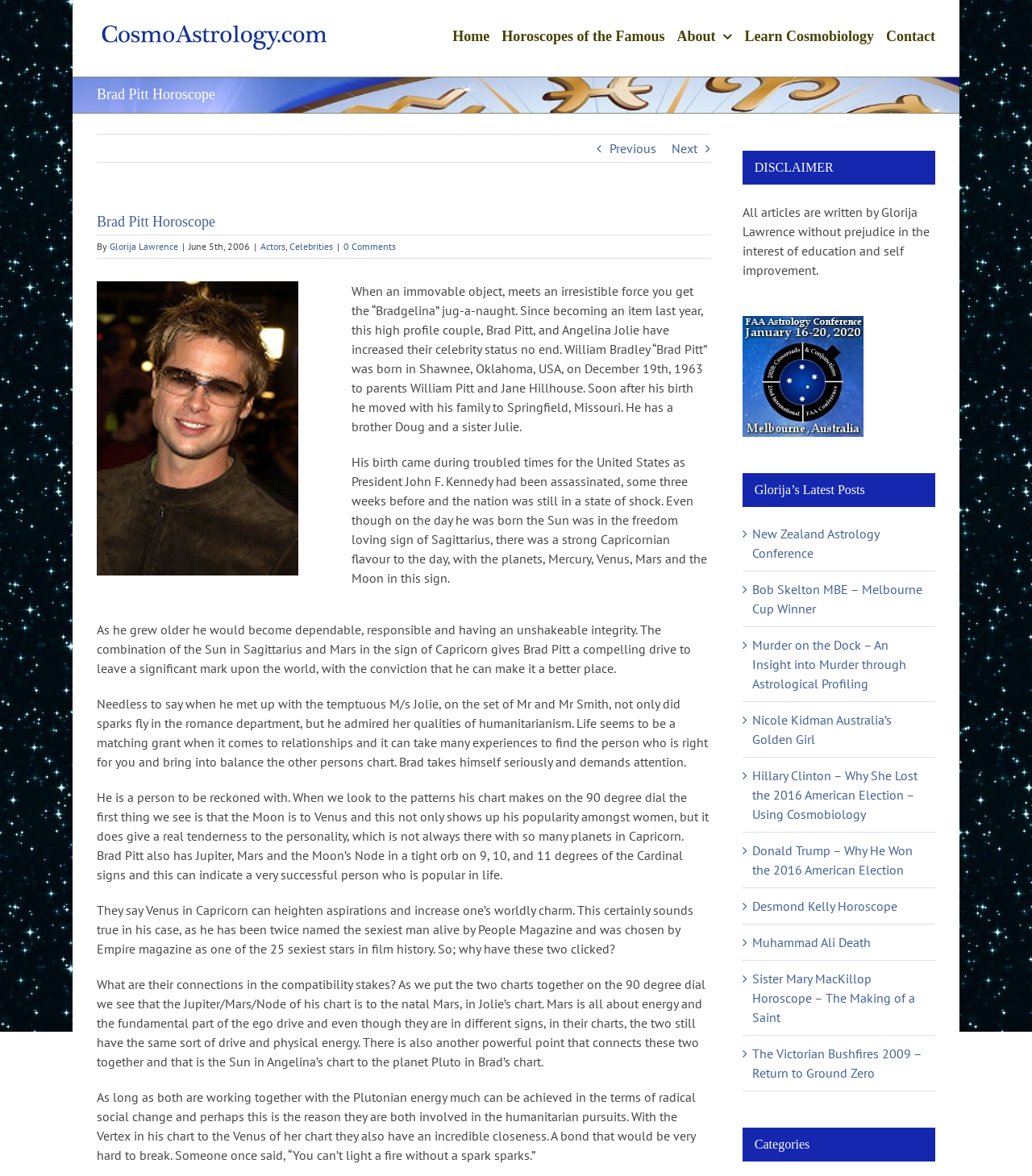Locate the heading on the webpage and return its text.

Brad Pitt Horoscope